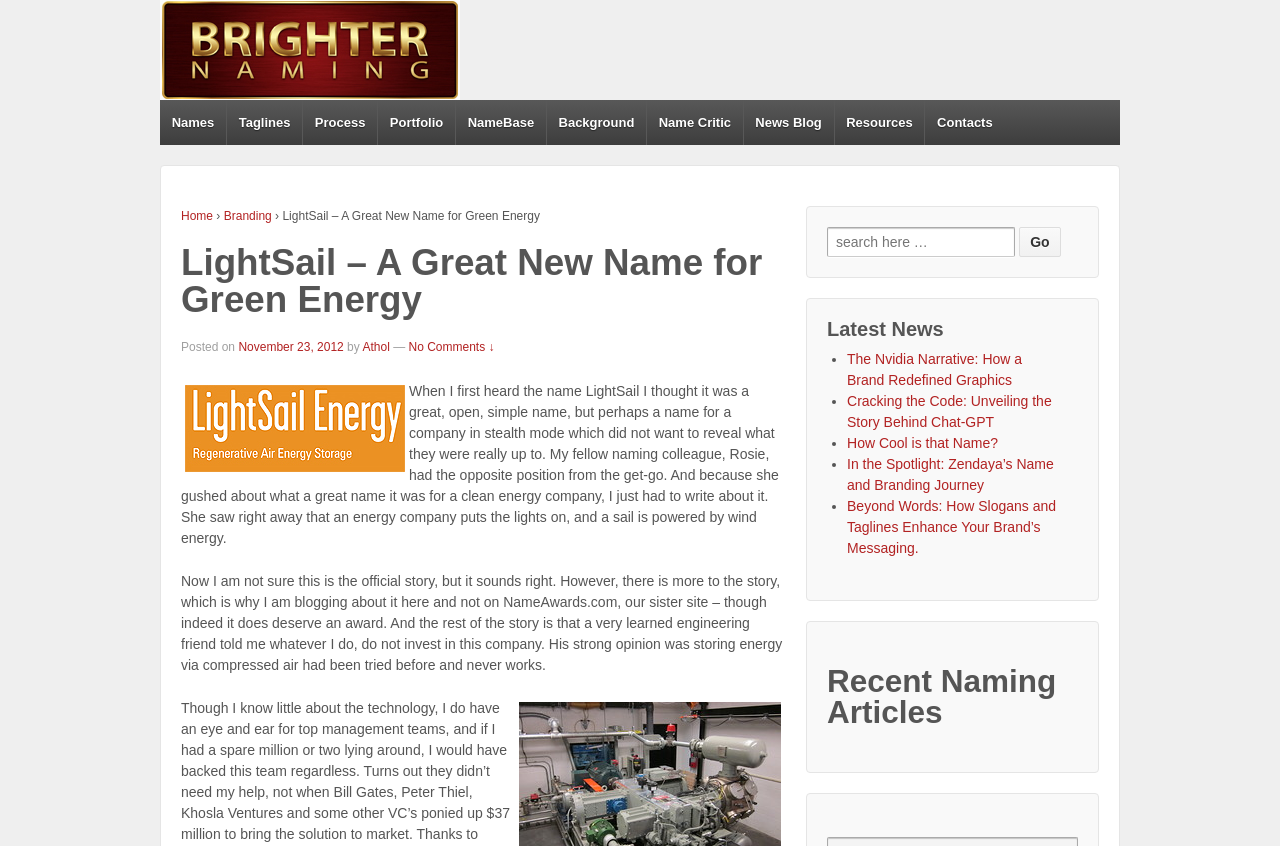Find the bounding box coordinates of the clickable region needed to perform the following instruction: "Explore ABOUT section". The coordinates should be provided as four float numbers between 0 and 1, i.e., [left, top, right, bottom].

None